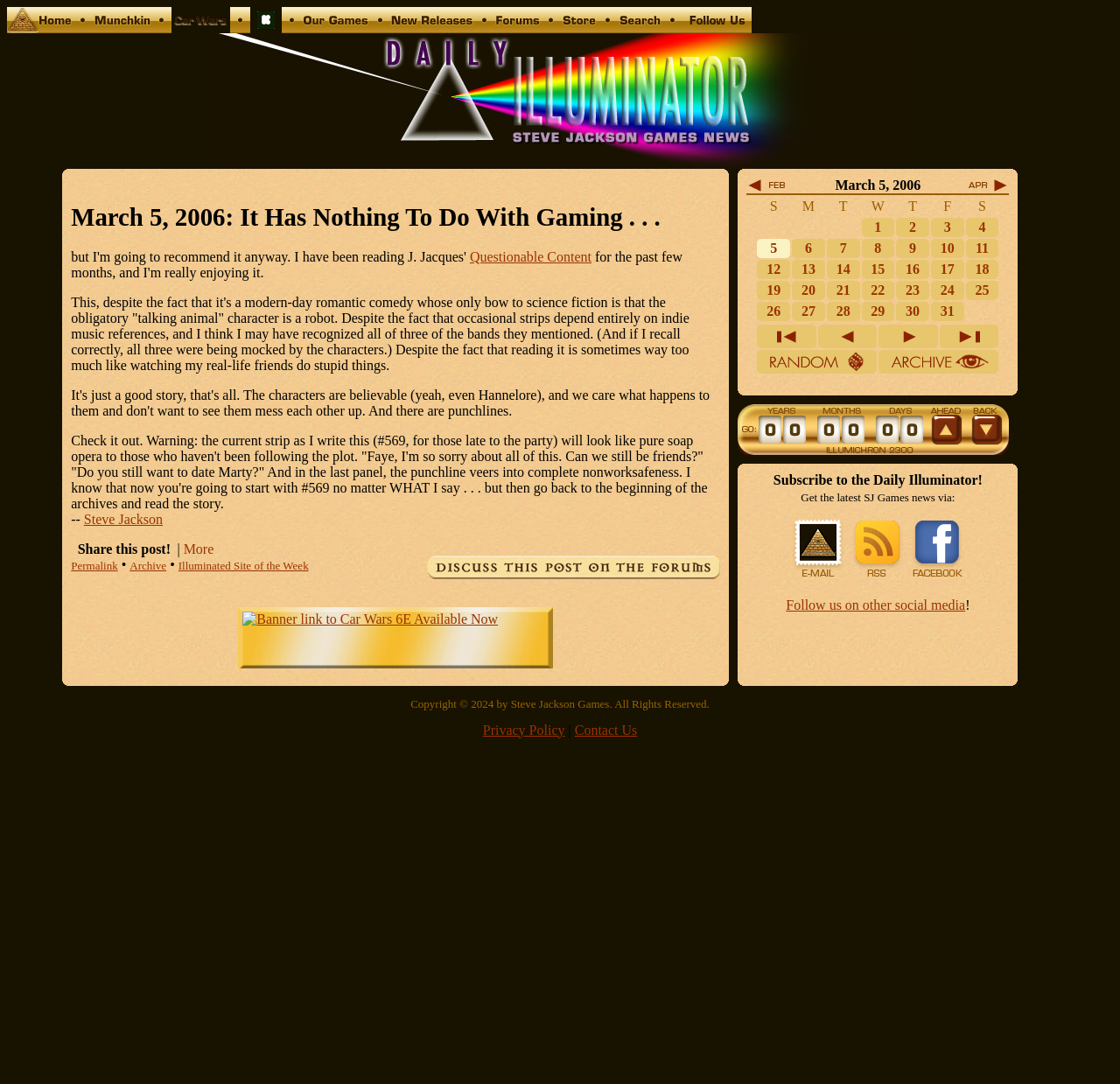Answer the question with a single word or phrase: 
What is the name of the author of the blog post?

Steve Jackson